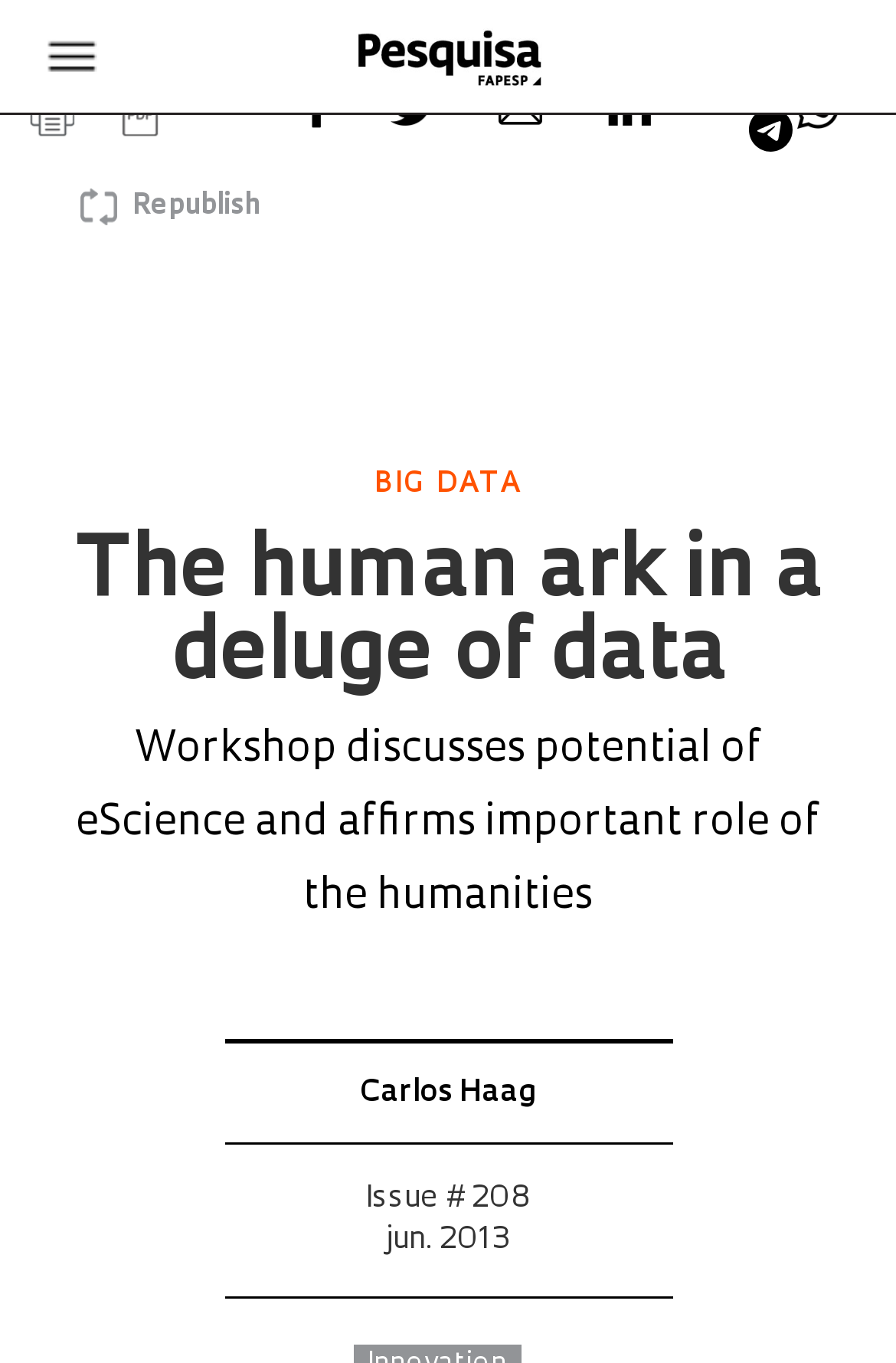Can you extract the headline from the webpage for me?

The human ark in a deluge of data